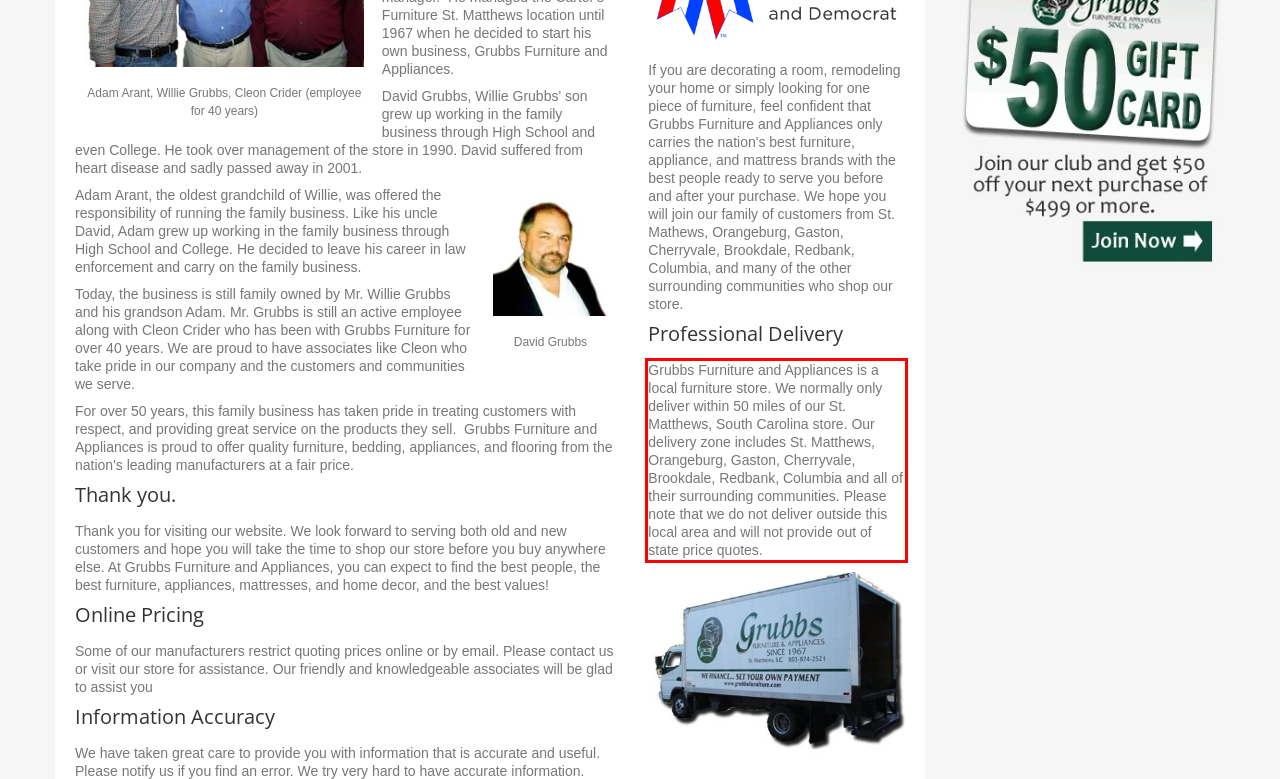View the screenshot of the webpage and identify the UI element surrounded by a red bounding box. Extract the text contained within this red bounding box.

Grubbs Furniture and Appliances is a local furniture store. We normally only deliver within 50 miles of our St. Matthews, South Carolina store. Our delivery zone includes St. Matthews, Orangeburg, Gaston, Cherryvale, Brookdale, Redbank, Columbia and all of their surrounding communities. Please note that we do not deliver outside this local area and will not provide out of state price quotes.